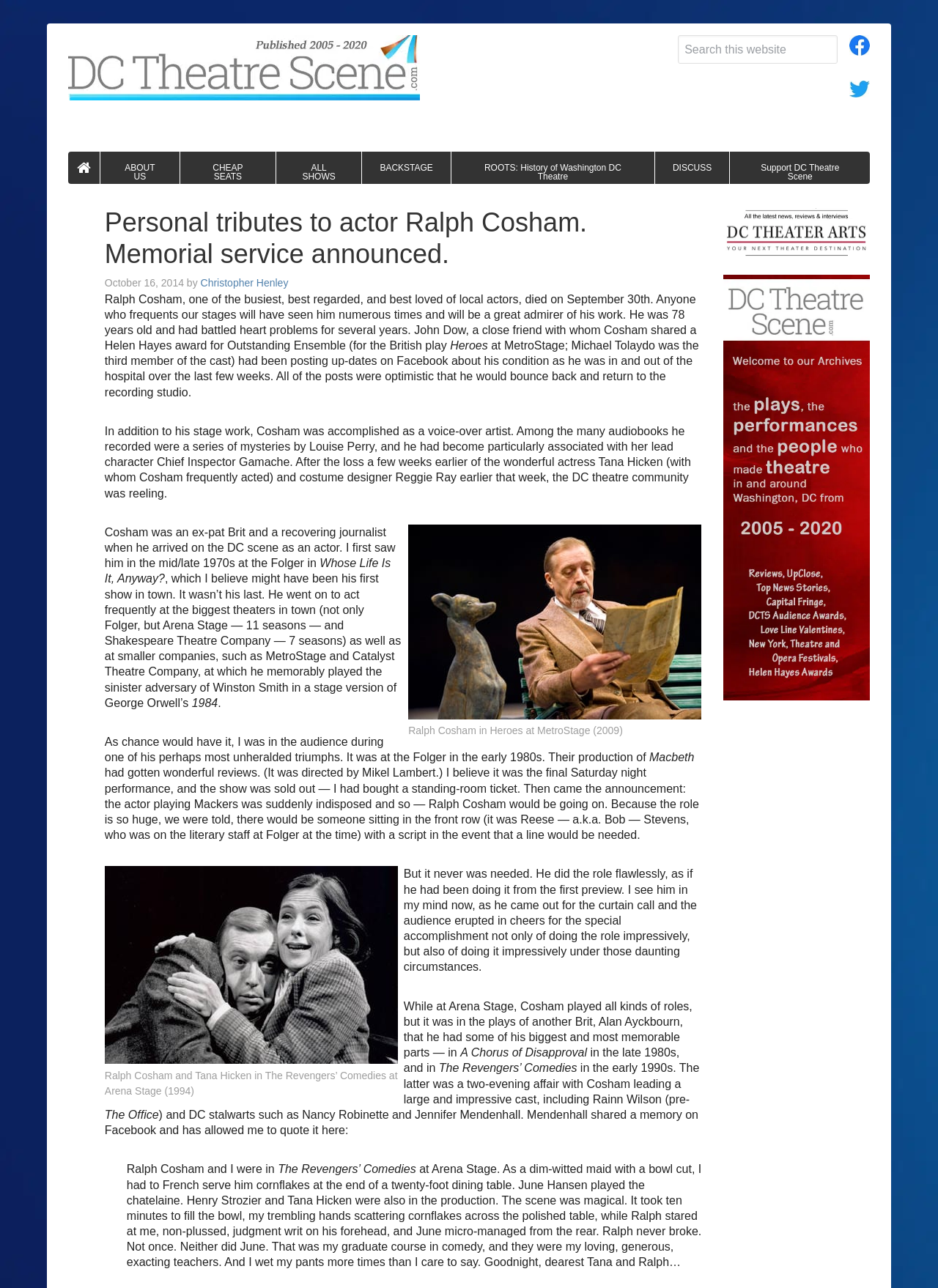Please give the bounding box coordinates of the area that should be clicked to fulfill the following instruction: "Read about Ralph Cosham's stage work". The coordinates should be in the format of four float numbers from 0 to 1, i.e., [left, top, right, bottom].

[0.112, 0.227, 0.742, 0.273]